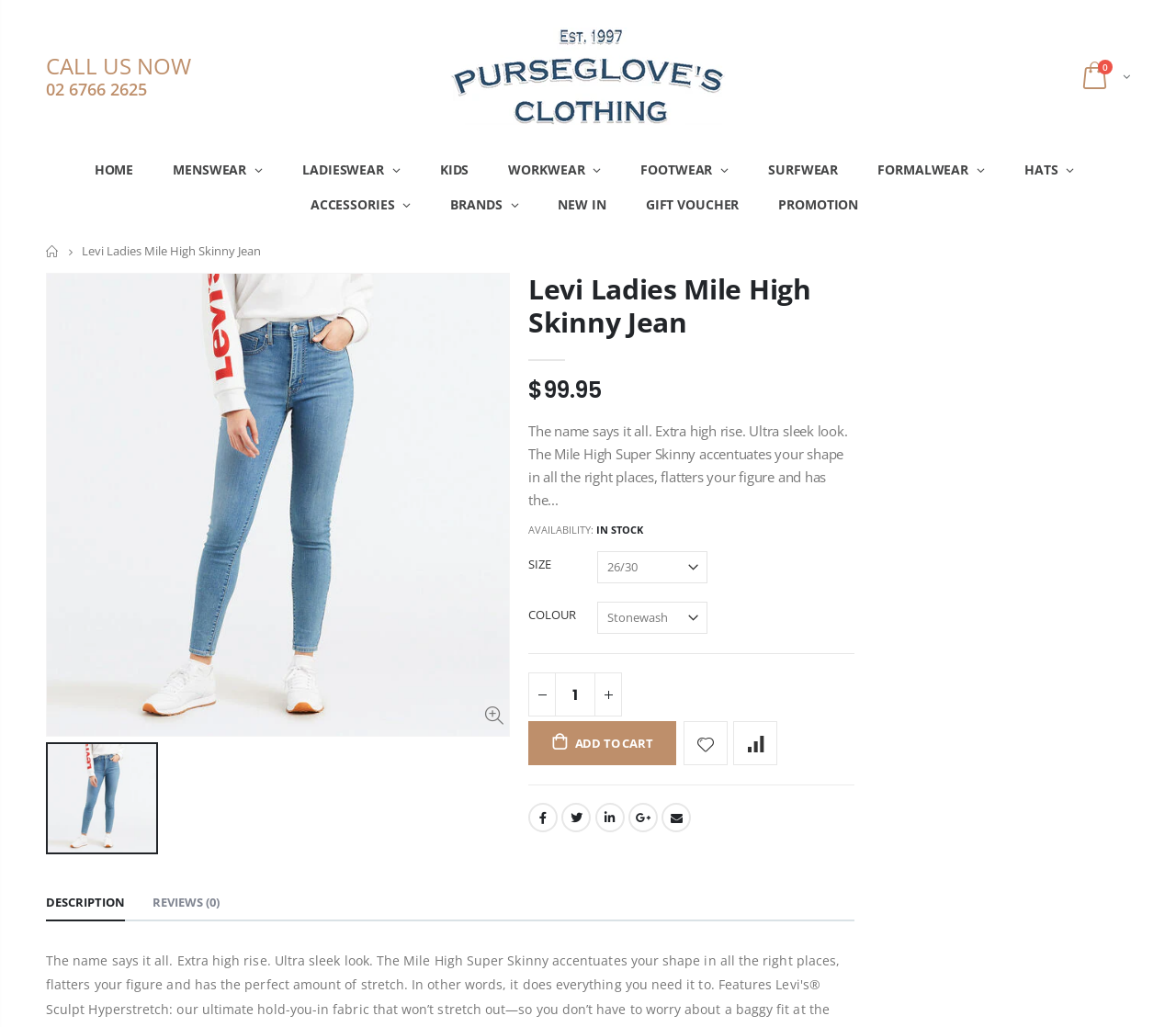Offer a meticulous description of the webpage's structure and content.

This webpage is about a product, specifically the Levi Ladies Mile High Skinny Jean, on an online clothing store called Pursegloves Clothing. At the top left corner, there is a call-to-action "CALL US NOW" with a phone number next to it. The store's logo is also located at the top, with a few social media icons on the right side.

The main navigation menu is situated below the top section, with links to different categories such as HOME, MENSWEAR, LADIESWEAR, KIDS, and more. Below the navigation menu, there is a breadcrumb trail showing the current page's location.

The product information is displayed prominently in the center of the page. There is a large image of the product, accompanied by a heading with the product name, Levi Ladies Mile High Skinny Jean. The product description is provided below the heading, highlighting the features and benefits of the jeans. The price, $99.95, is displayed below the description.

To the right of the product description, there are options to select the size and color of the jeans. A quantity textbox and an "ADD TO CART" button are also located nearby. Below these options, there are social media links and a few more buttons.

At the bottom of the page, there are tabs for DESCRIPTION and REVIEWS, with the REVIEWS tab currently selected.